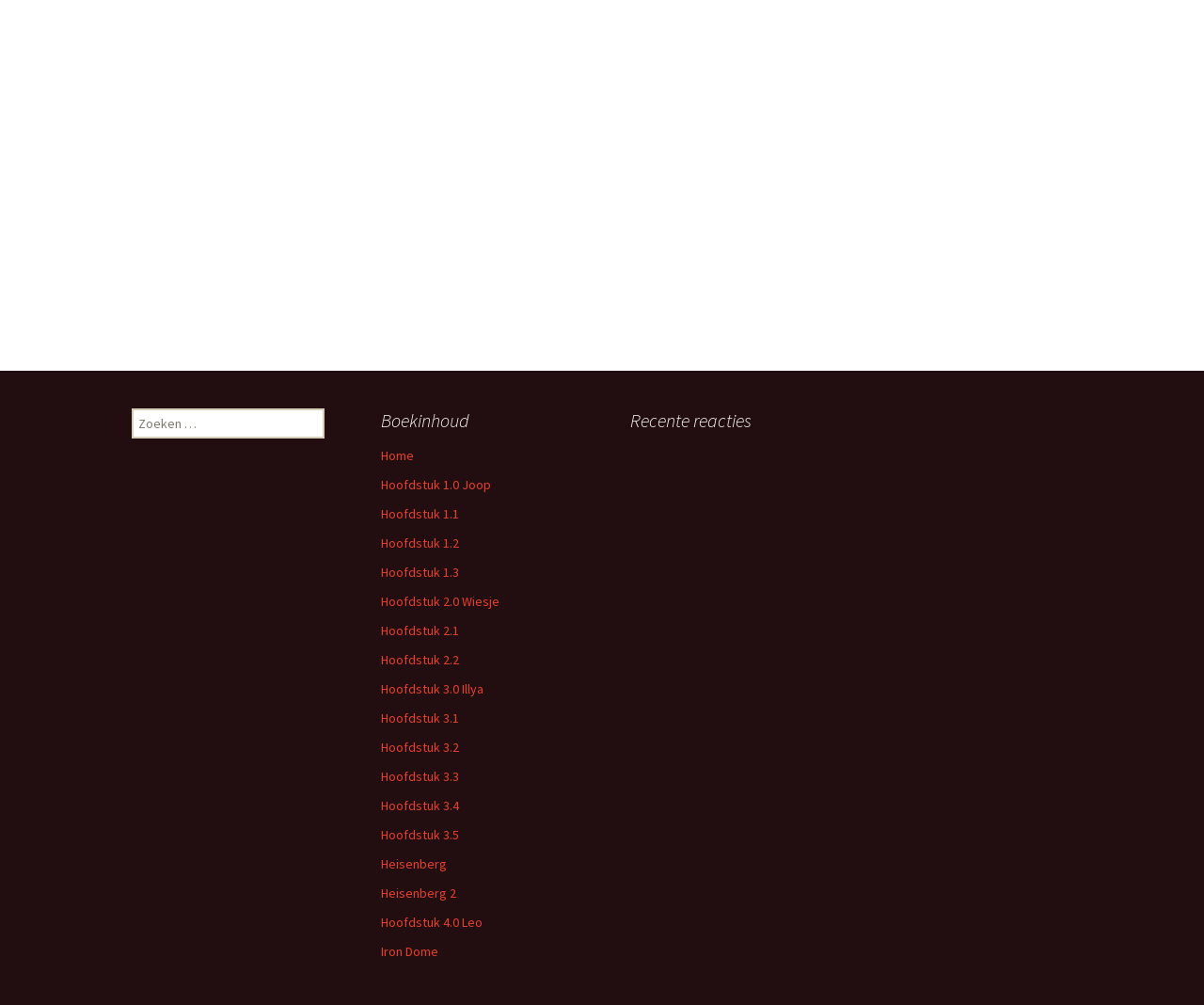Please specify the bounding box coordinates of the clickable region to carry out the following instruction: "Go to Hoofdstuk 1.0 Joop". The coordinates should be four float numbers between 0 and 1, in the format [left, top, right, bottom].

[0.316, 0.474, 0.408, 0.491]